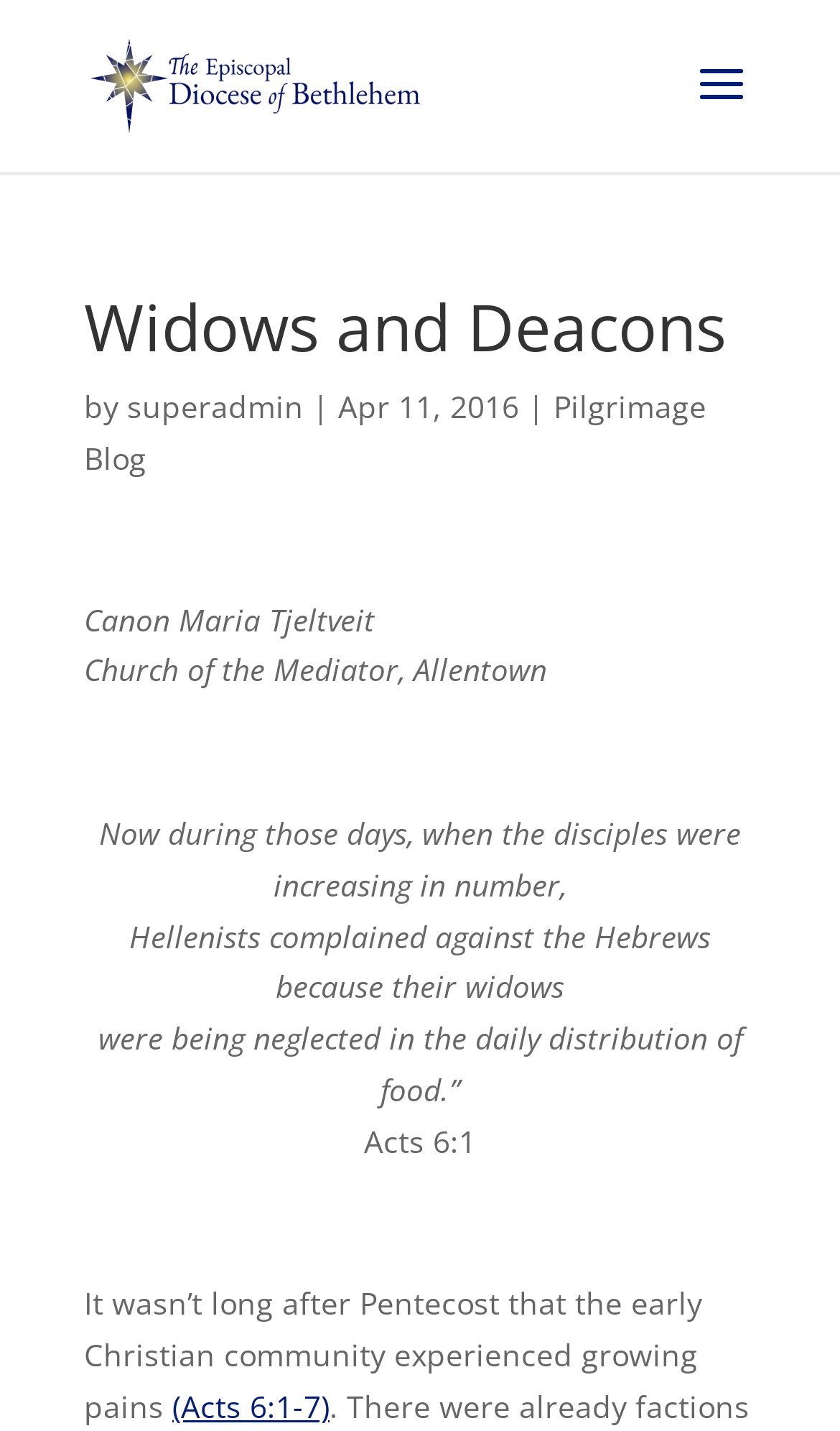Who wrote the blog post?
Look at the image and respond with a single word or a short phrase.

Canon Maria Tjeltveit